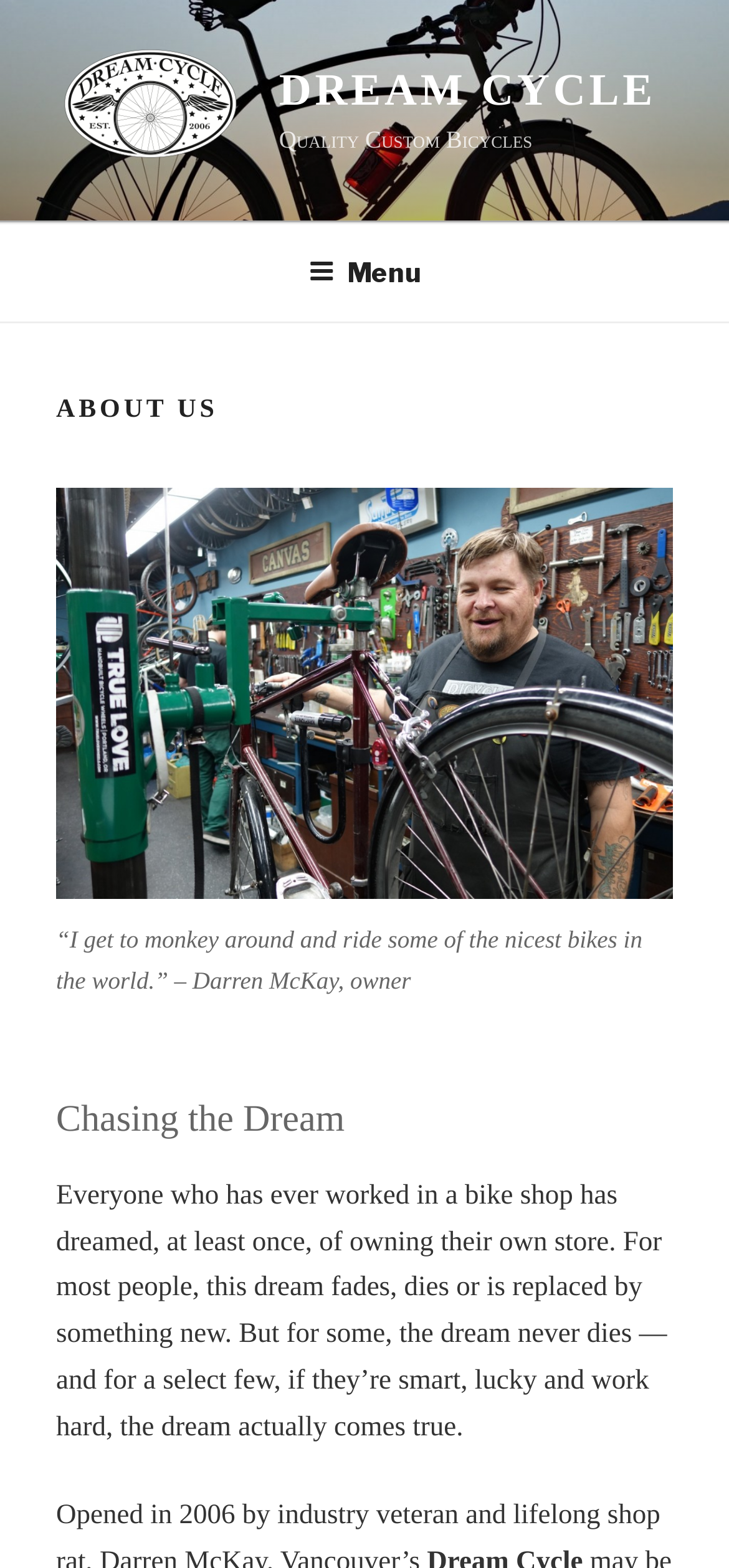What is the tagline of the company?
Carefully analyze the image and provide a detailed answer to the question.

The tagline of the company can be found below the company name, where it is written as 'Quality Custom Bicycles'.